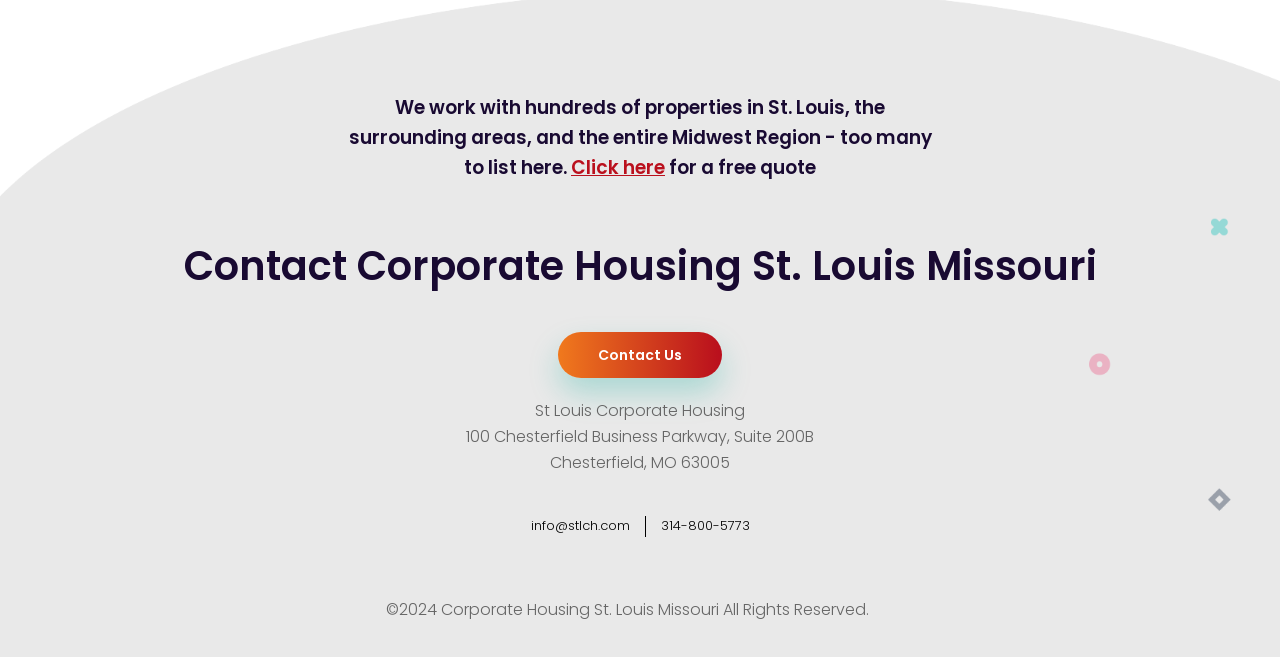What is the email address to contact Corporate Housing St. Louis?
Give a single word or phrase as your answer by examining the image.

info@stlch.com